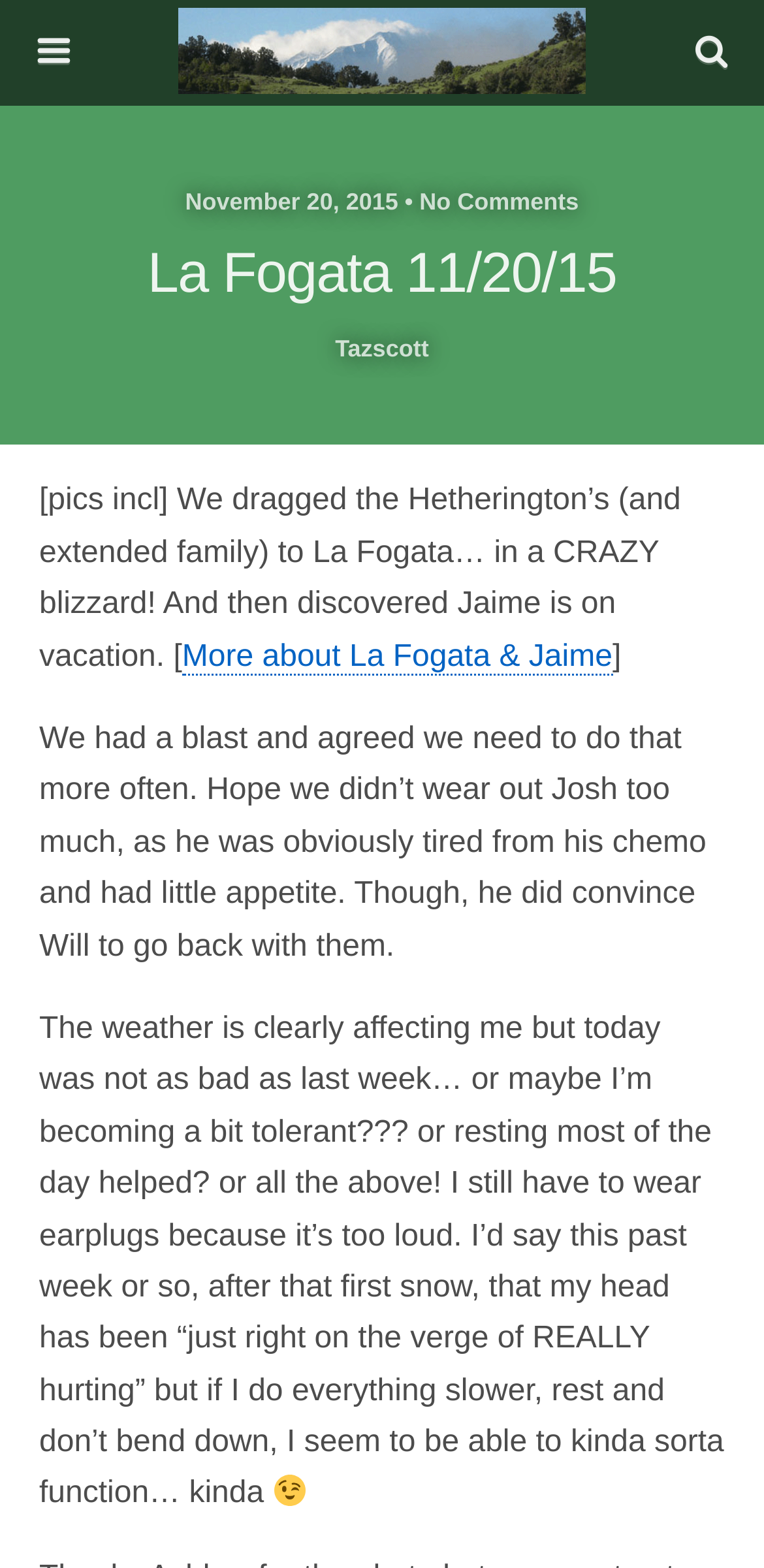Given the webpage screenshot and the description, determine the bounding box coordinates (top-left x, top-left y, bottom-right x, bottom-right y) that define the location of the UI element matching this description: name="s" placeholder="Search this website…"

[0.053, 0.074, 0.756, 0.104]